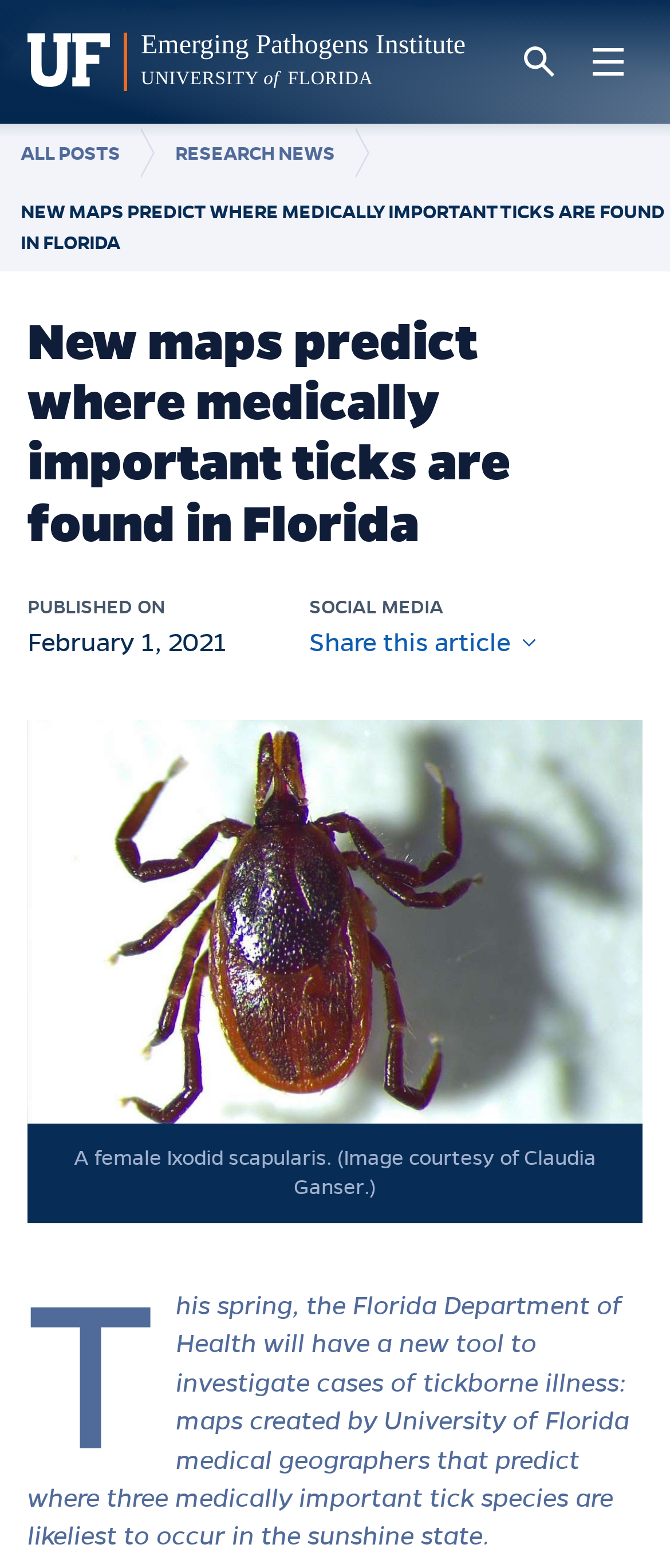Give a one-word or phrase response to the following question: What is the name of the institute on the webpage?

Emerging Pathogens Institute